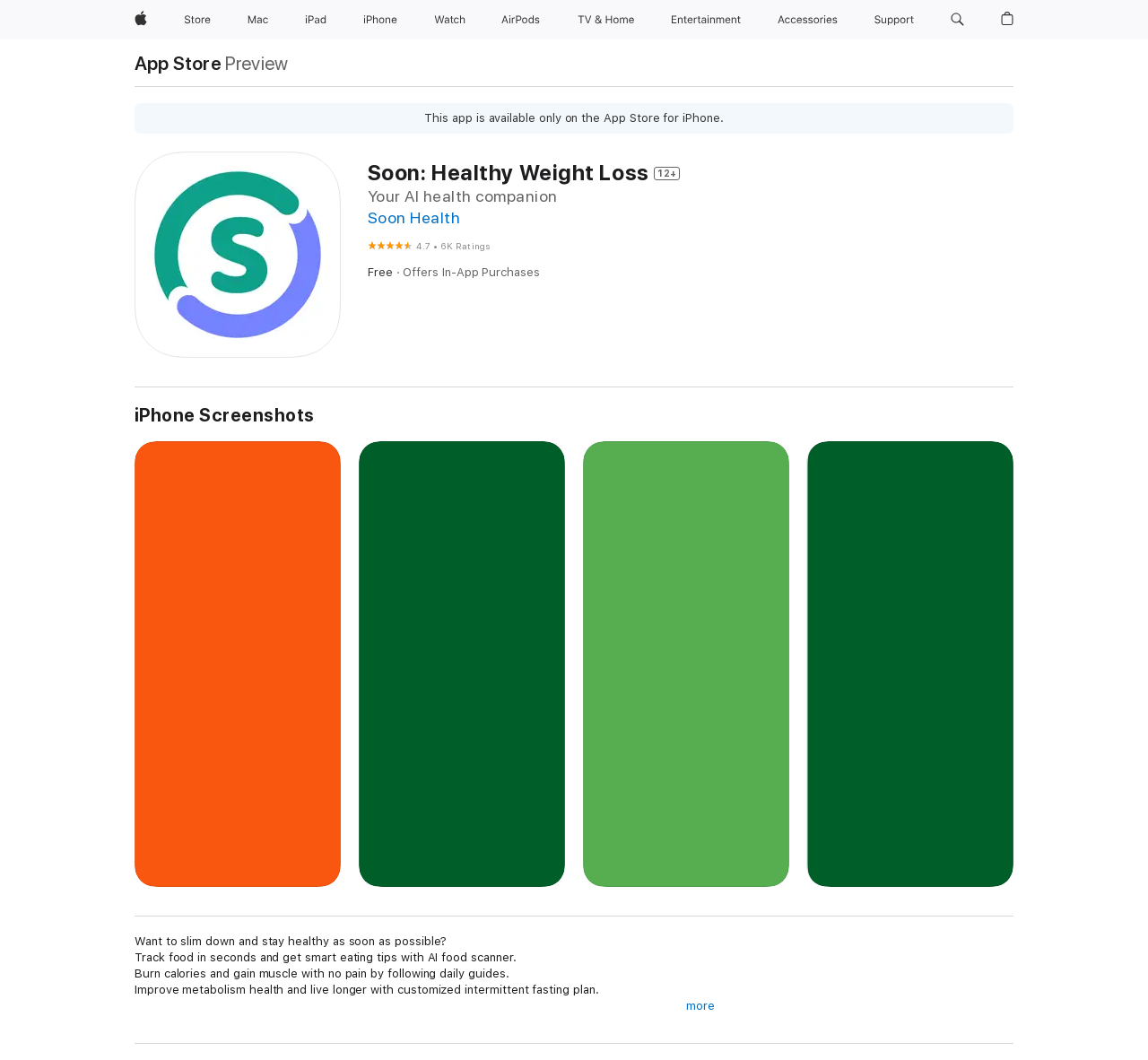Please determine the bounding box coordinates of the section I need to click to accomplish this instruction: "Click Apple".

[0.111, 0.0, 0.134, 0.037]